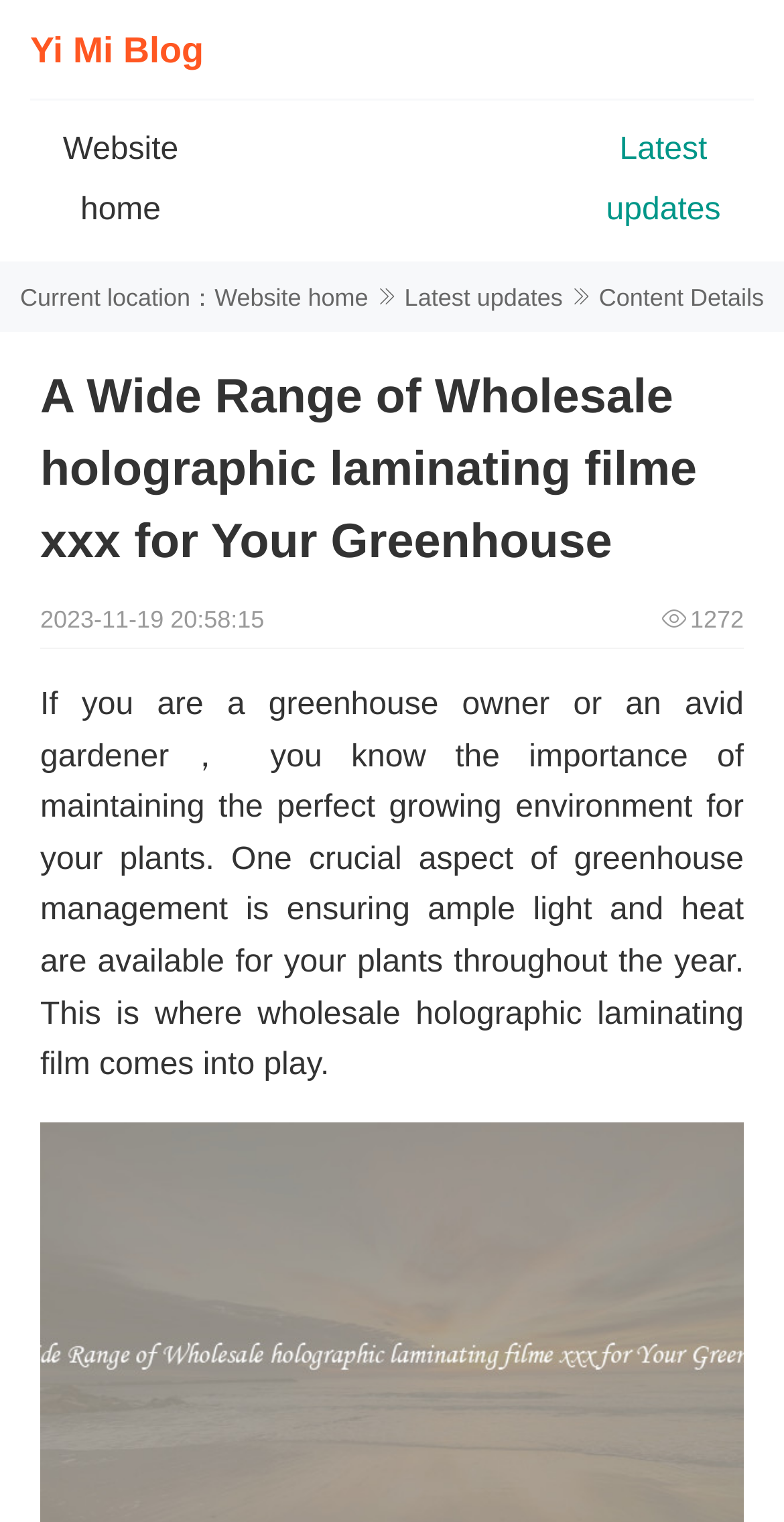Locate the bounding box of the UI element based on this description: "Yi Mi Blog". Provide four float numbers between 0 and 1 as [left, top, right, bottom].

[0.038, 0.02, 0.26, 0.046]